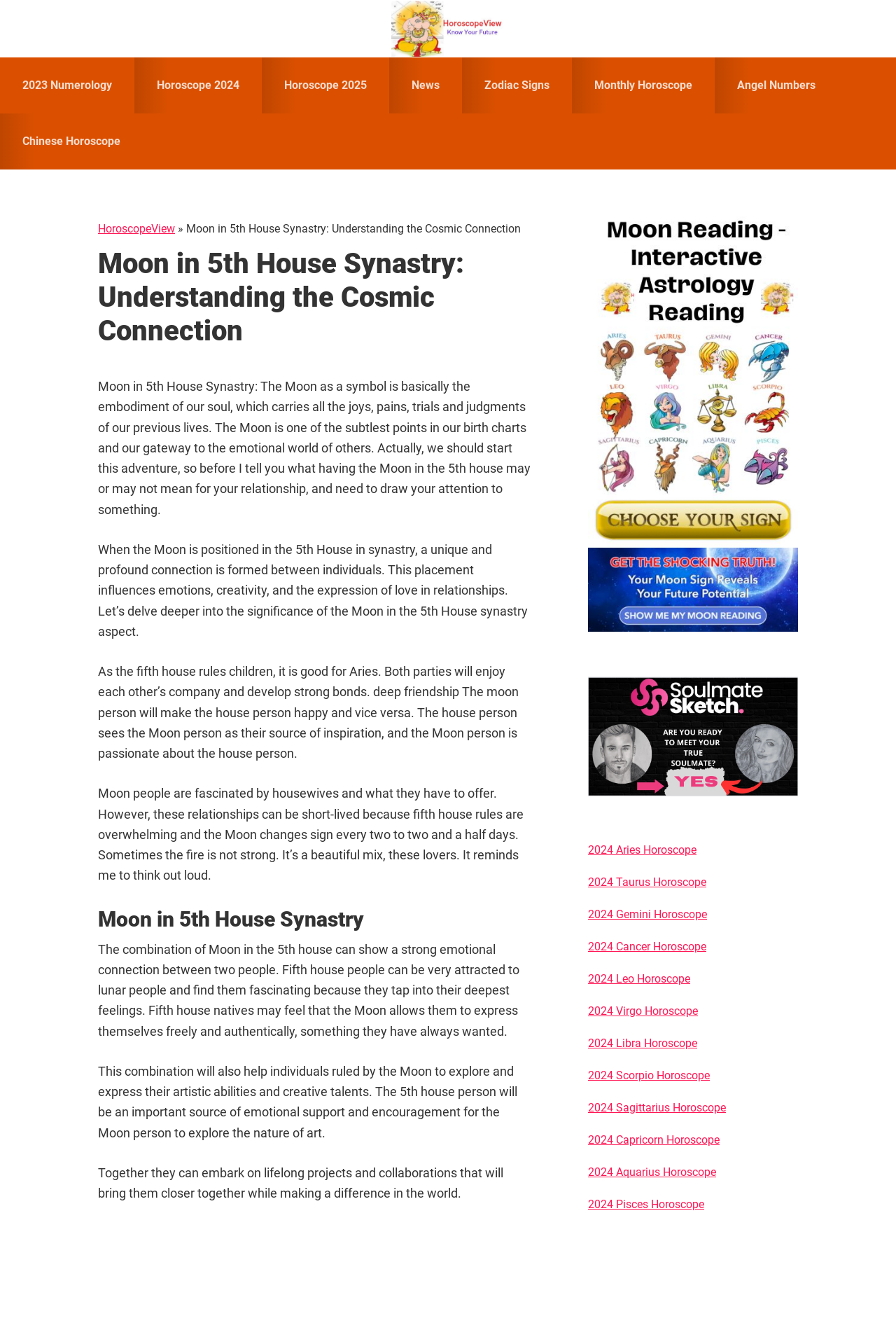Find the bounding box coordinates of the clickable area that will achieve the following instruction: "Click on the 'HoroscopeView' link".

[0.332, 0.001, 0.668, 0.042]